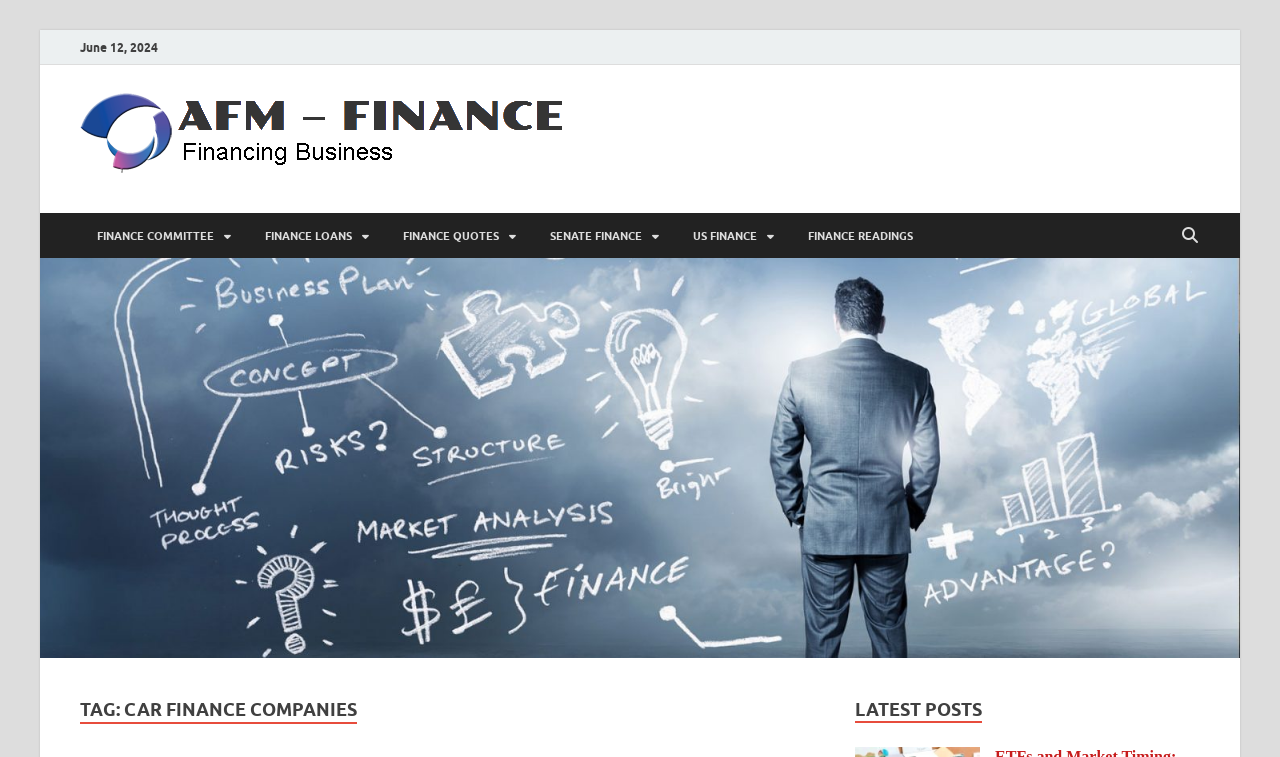Can you find the bounding box coordinates of the area I should click to execute the following instruction: "go to the PERSONAL FINANCE section"?

[0.465, 0.151, 0.554, 0.176]